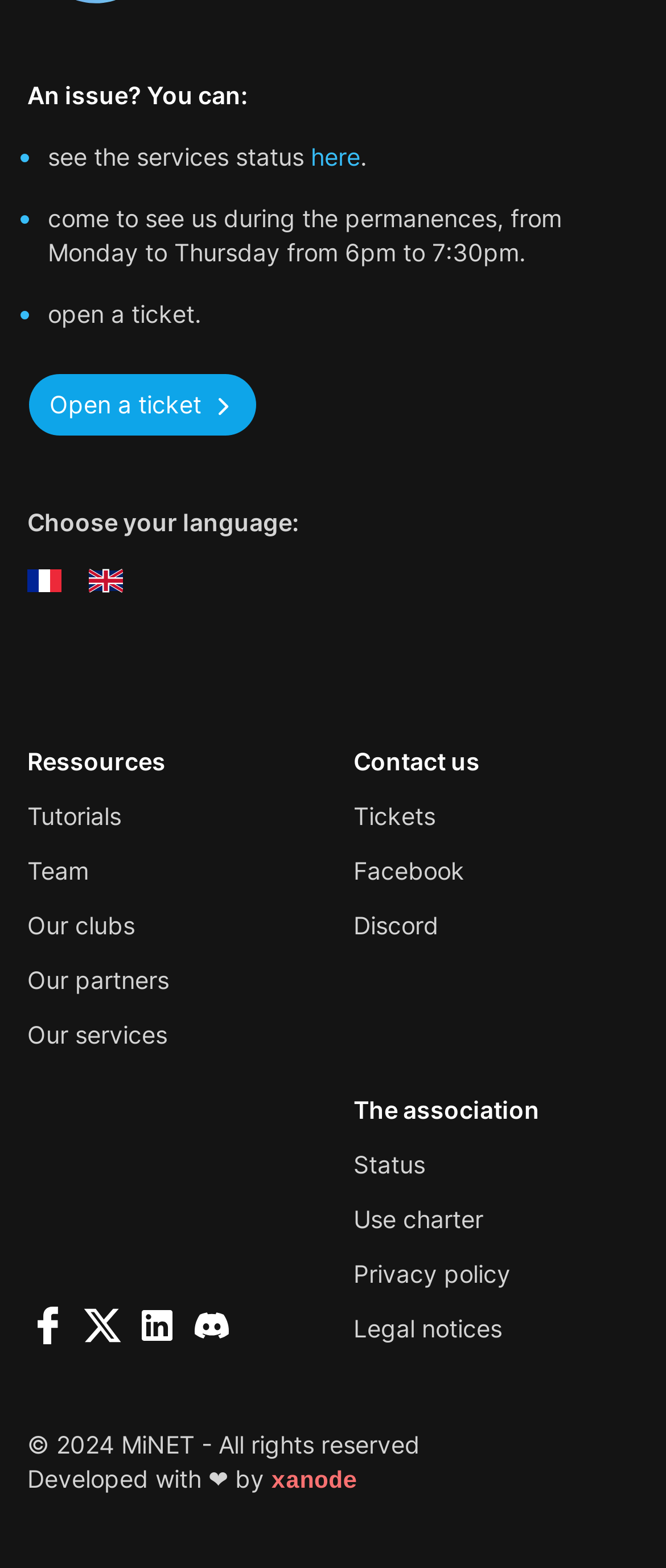Look at the image and give a detailed response to the following question: What is the position of the 'Contact us' section?

The 'Contact us' section is located on the right side of the webpage, above the 'Tickets' and social media links.